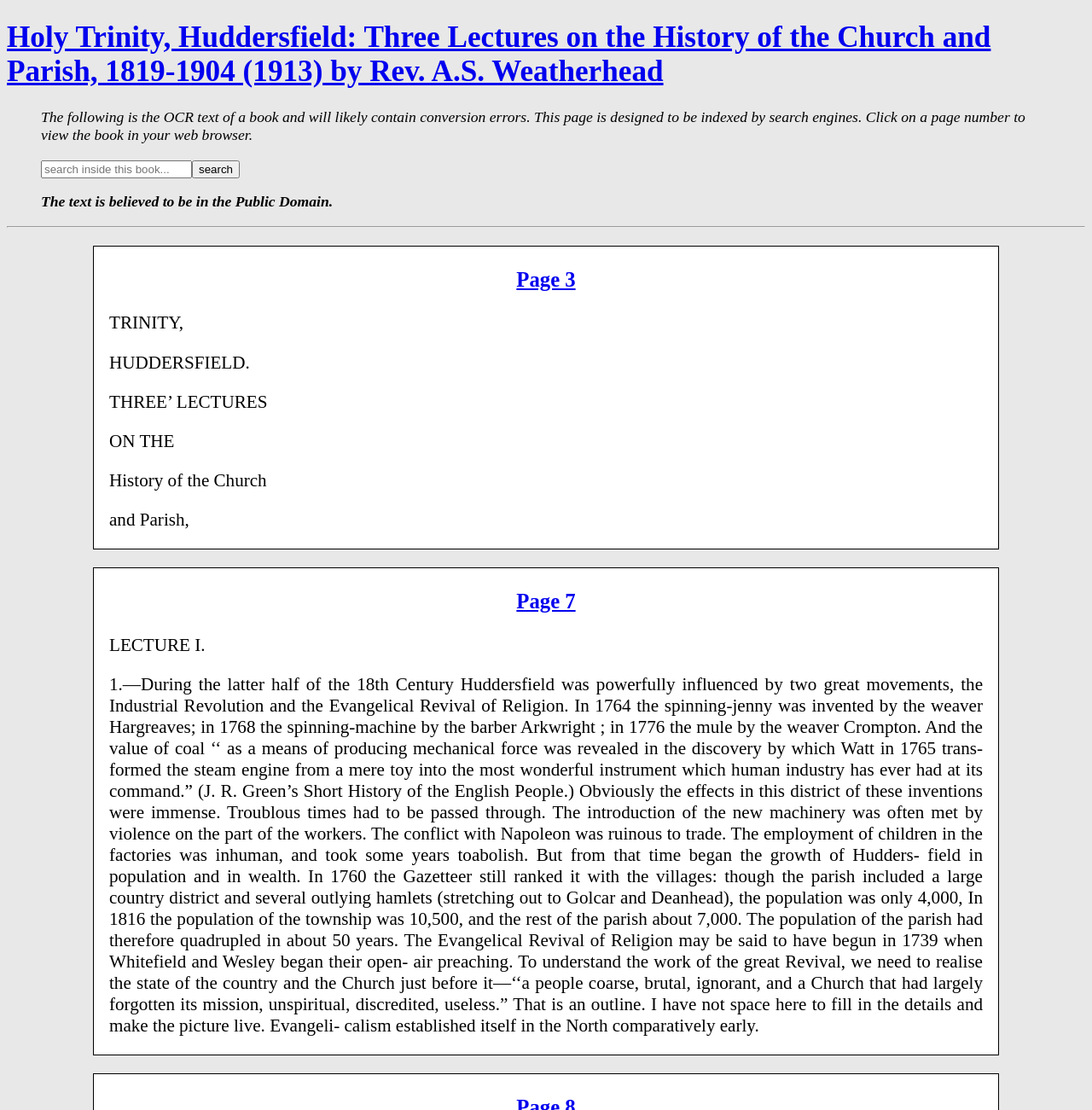Using the provided description name="q" placeholder="search inside this book...", find the bounding box coordinates for the UI element. Provide the coordinates in (top-left x, top-left y, bottom-right x, bottom-right y) format, ensuring all values are between 0 and 1.

[0.038, 0.144, 0.176, 0.16]